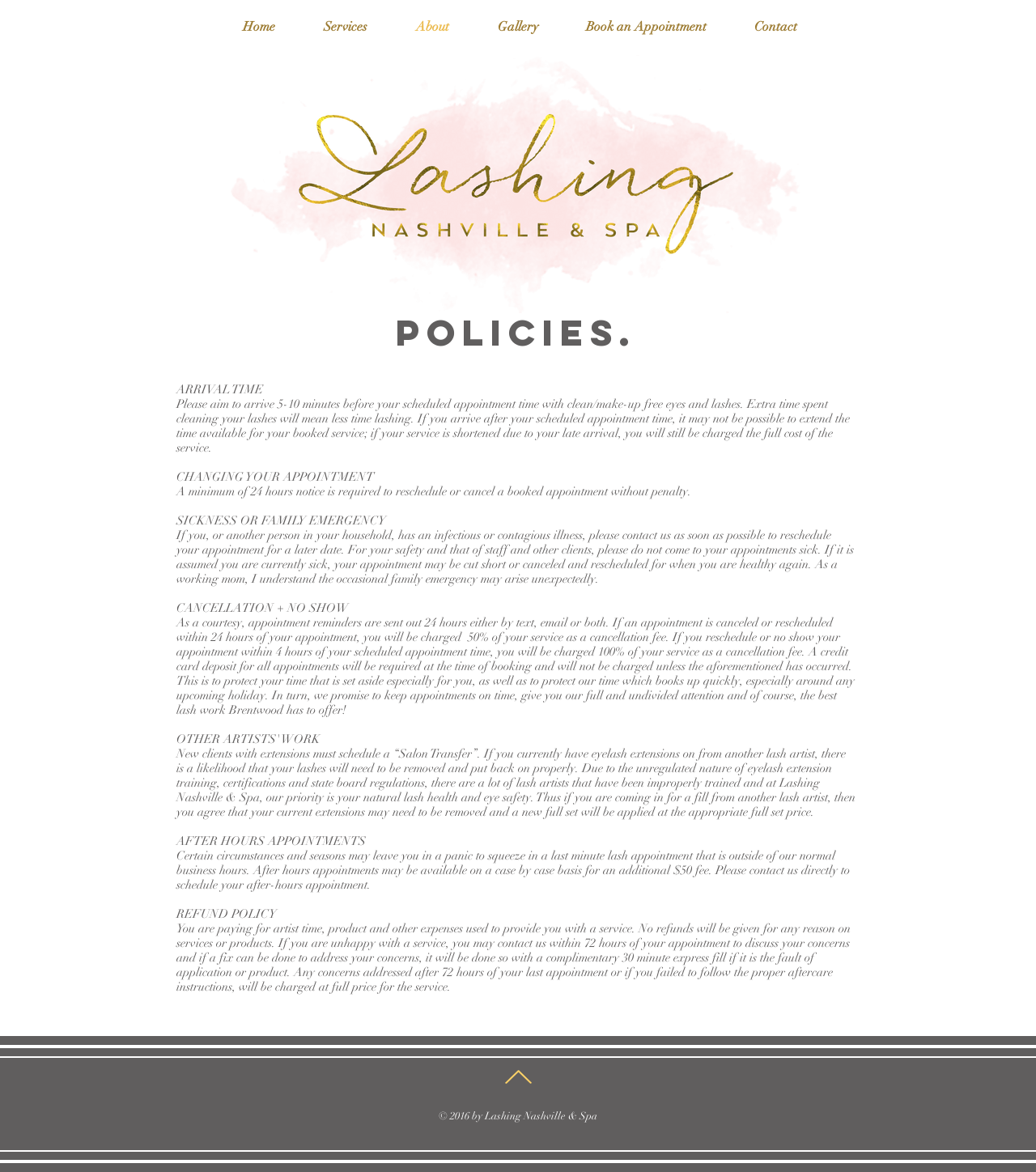Detail the various sections and features of the webpage.

This webpage is about Eyelash Extensions Nashville, providing information on policies related to appointments, cancellations, and services. At the top, there is a navigation menu with links to 'Home', 'Services', 'About', 'Gallery', 'Book an Appointment', and 'Contact'. Below the navigation menu, there is a main section with a heading 'Policies.' 

On the left side of the main section, there is an image of the 'Lashing Main Logo'. To the right of the logo, there are several sections of text describing the policies. The first section is about arrival time, stating that clients should arrive 5-10 minutes before their scheduled appointment time with clean and makeup-free eyes and lashes. 

Below this section, there are policies about changing appointments, including a 24-hour notice requirement to reschedule or cancel without penalty. There is also a section about sickness or family emergencies, emphasizing the importance of not coming to appointments sick and rescheduling for a later date.

The next section is about cancellation and no-show policies, including fees for canceling or rescheduling within 24 hours of the appointment. A credit card deposit is required at the time of booking to protect both the client's and the salon's time.

Further down, there are policies about new clients with extensions, requiring a 'Salon Transfer' and potentially needing to remove and reapply extensions. There is also a section about after-hours appointments, available on a case-by-case basis for an additional fee.

The final sections cover refund policies, stating that no refunds will be given for services or products, but concerns can be addressed within 72 hours of the appointment. At the very bottom of the page, there is a copyright notice '© 2016 by Lashing Nashville & Spa' and a small image.